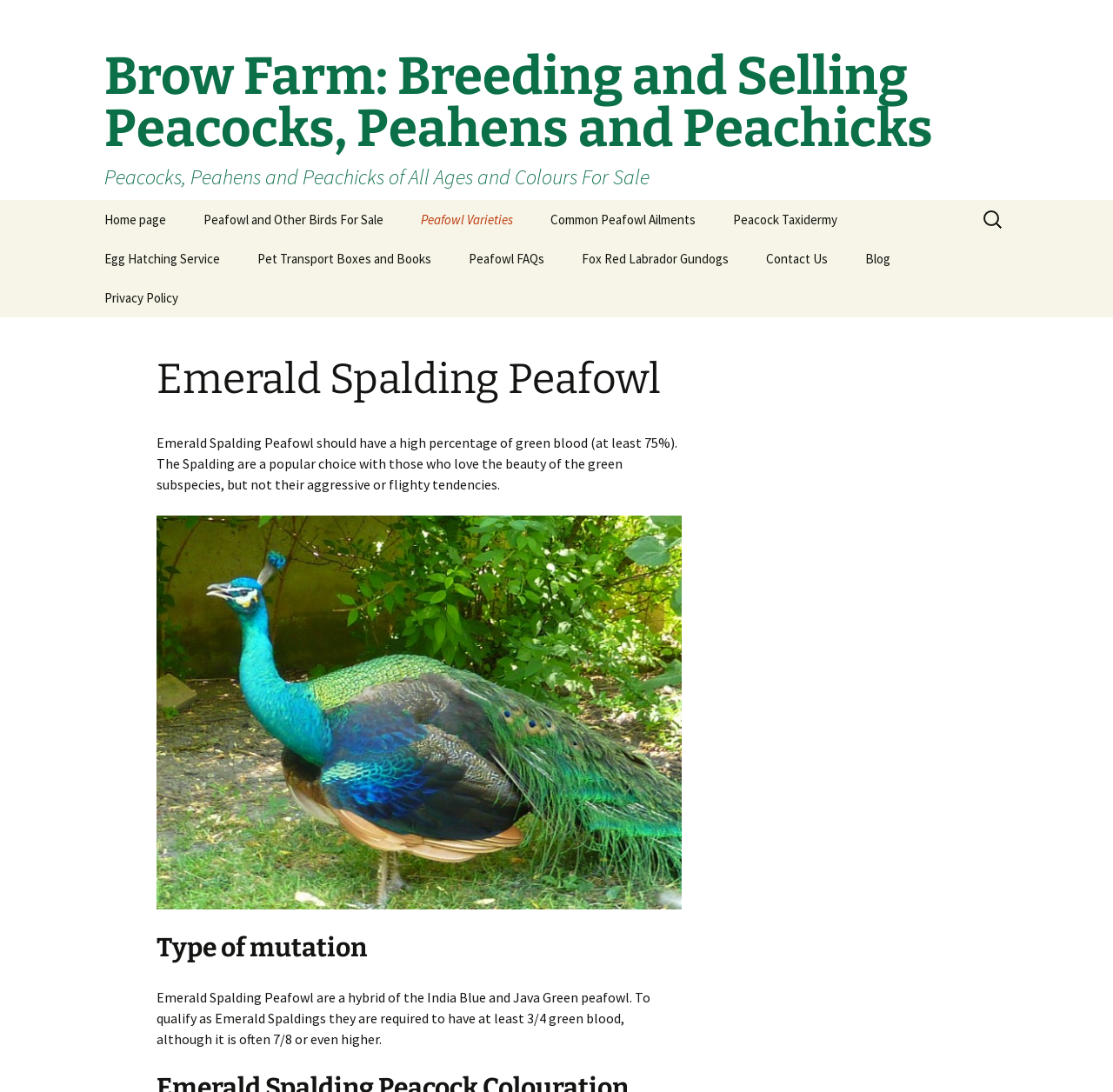Determine the bounding box coordinates of the clickable area required to perform the following instruction: "Go to Peafowl Varieties page". The coordinates should be represented as four float numbers between 0 and 1: [left, top, right, bottom].

[0.362, 0.183, 0.477, 0.219]